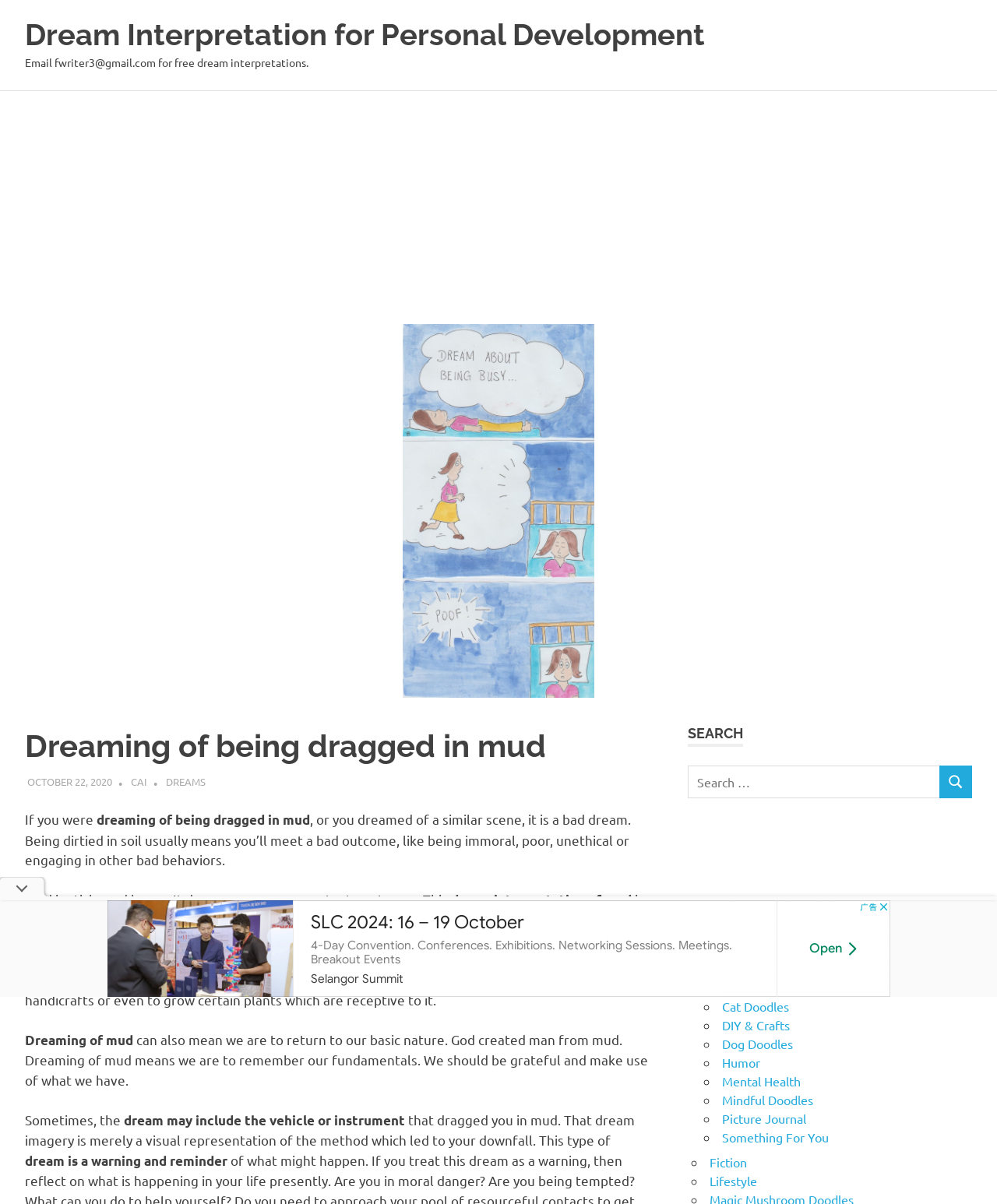Examine the screenshot and answer the question in as much detail as possible: What is the warning in the dream interpretation about?

The warning in the dream interpretation is about a method that led to downfall. This is explained in the static text elements, which say that the dream may include the vehicle or instrument that dragged you in mud, and this is a visual representation of the method that led to your downfall.